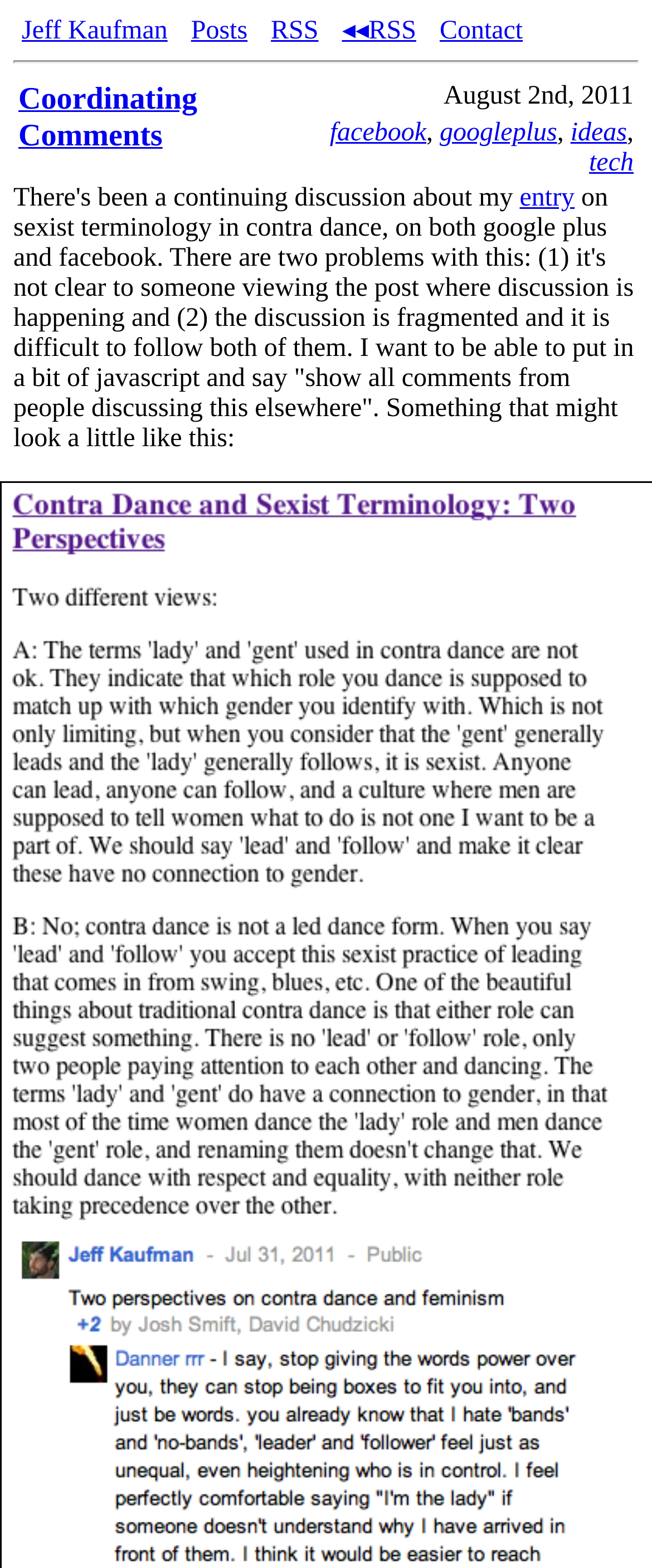What are the tags for this post?
Please respond to the question with a detailed and well-explained answer.

The tags for this post are listed in the second row of the table, which includes 'facebook', 'googleplus', 'ideas', and 'tech'.